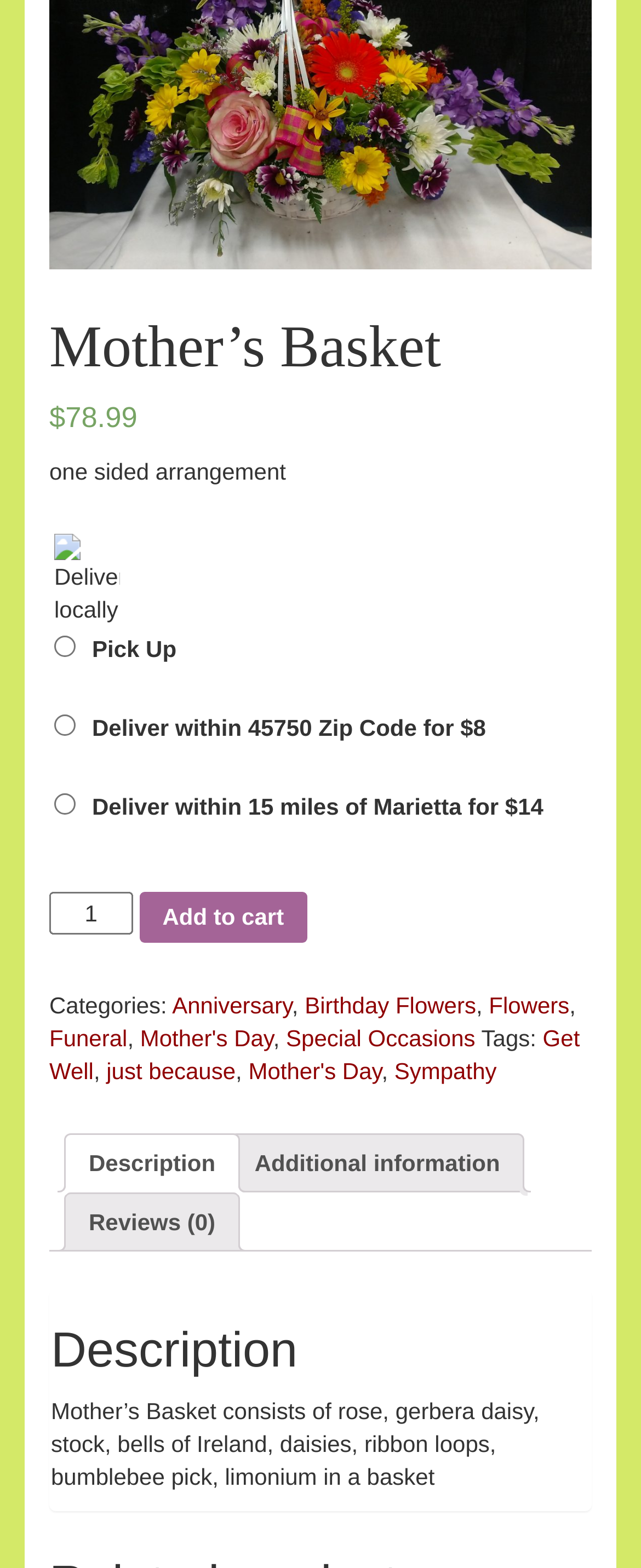Calculate the bounding box coordinates of the UI element given the description: "alt="Forest Friend Creative Projects"".

None